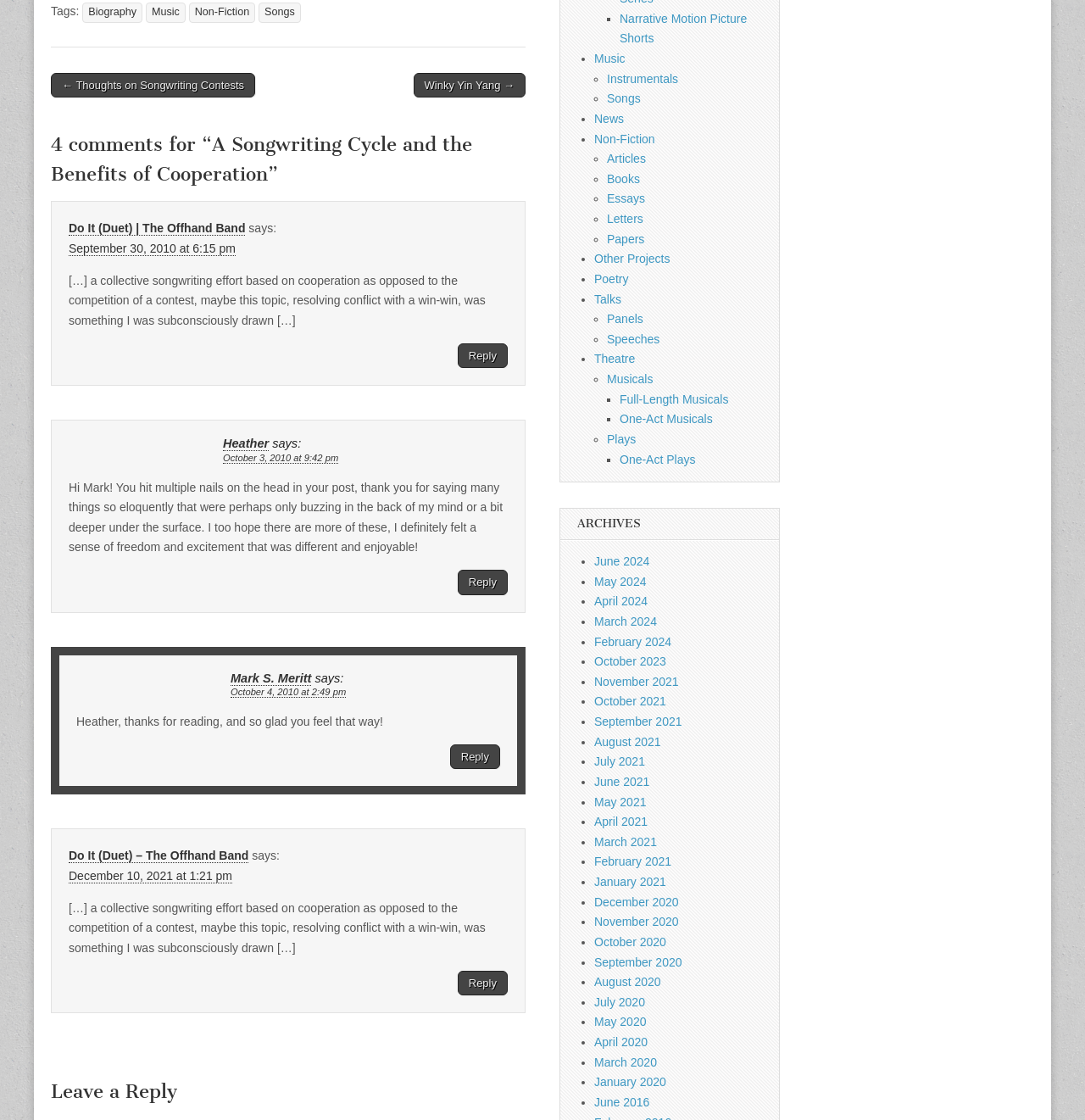Determine the bounding box for the described UI element: "Mark S. Meritt".

[0.212, 0.599, 0.287, 0.612]